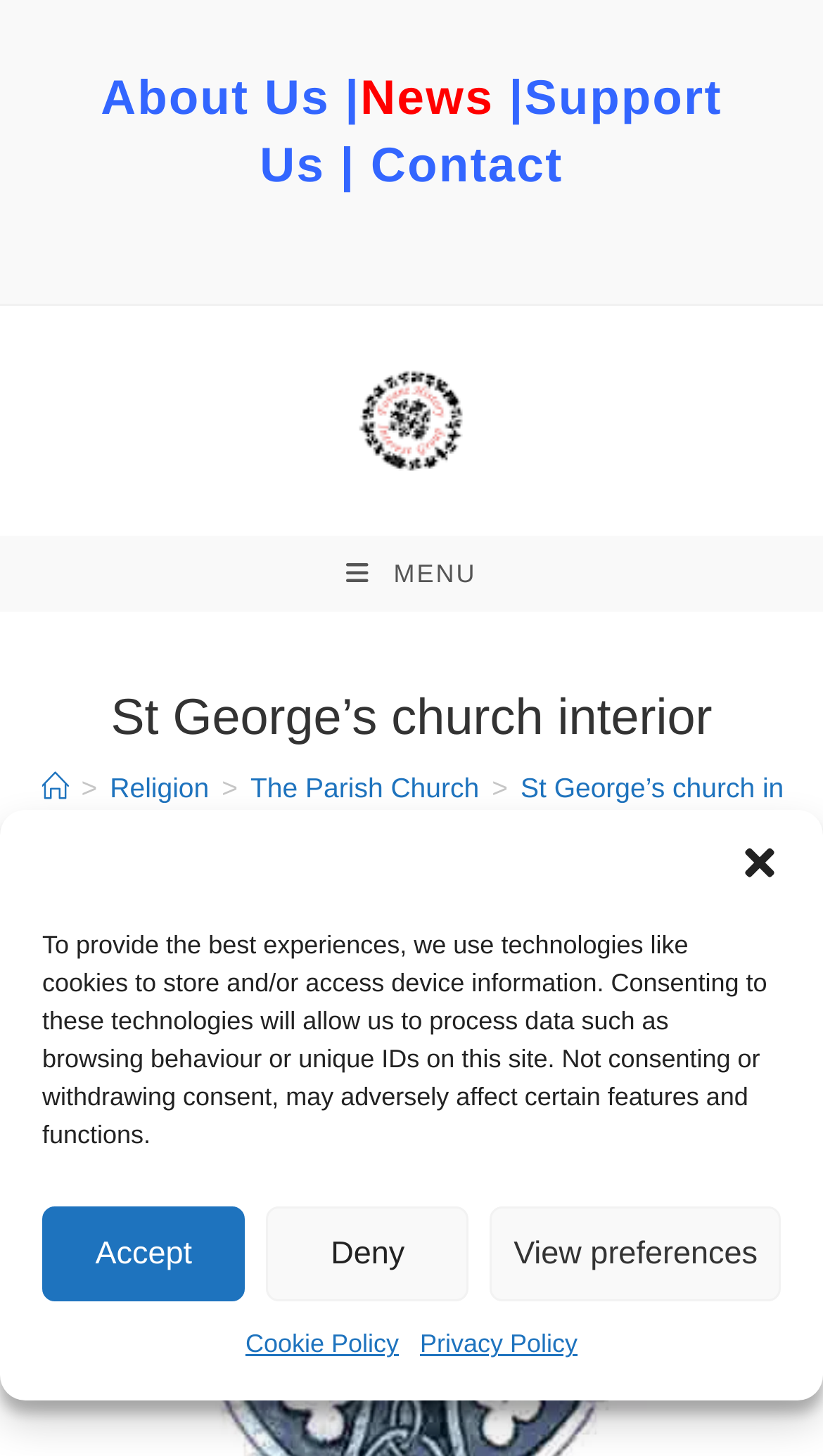Identify the bounding box coordinates of the specific part of the webpage to click to complete this instruction: "Open the 'Mobile Menu'".

[0.365, 0.368, 0.635, 0.421]